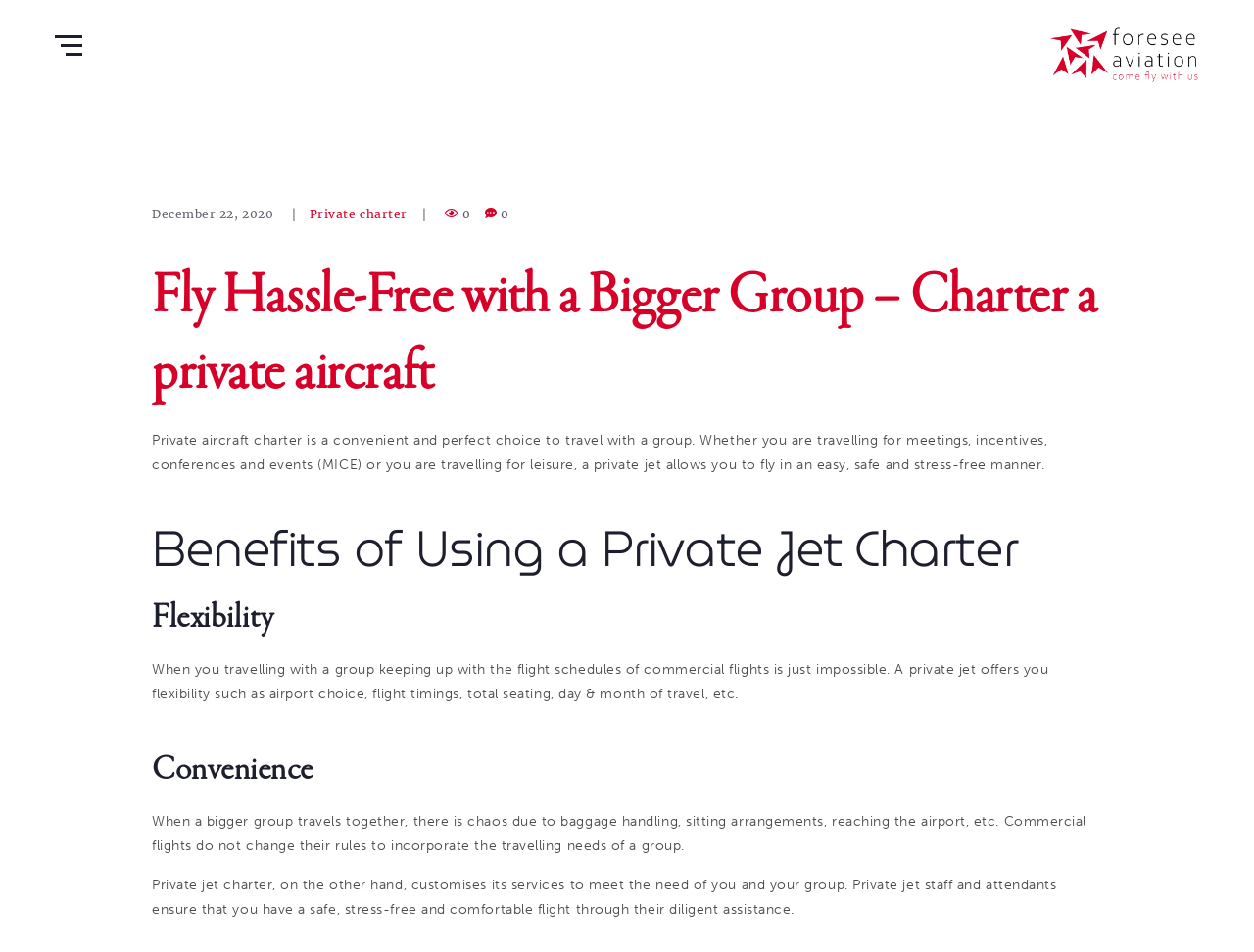What is the company name?
Please describe in detail the information shown in the image to answer the question.

The company name can be found in the top-left corner of the webpage, where it says 'Foresee Aviation - Private Jet Hire'.